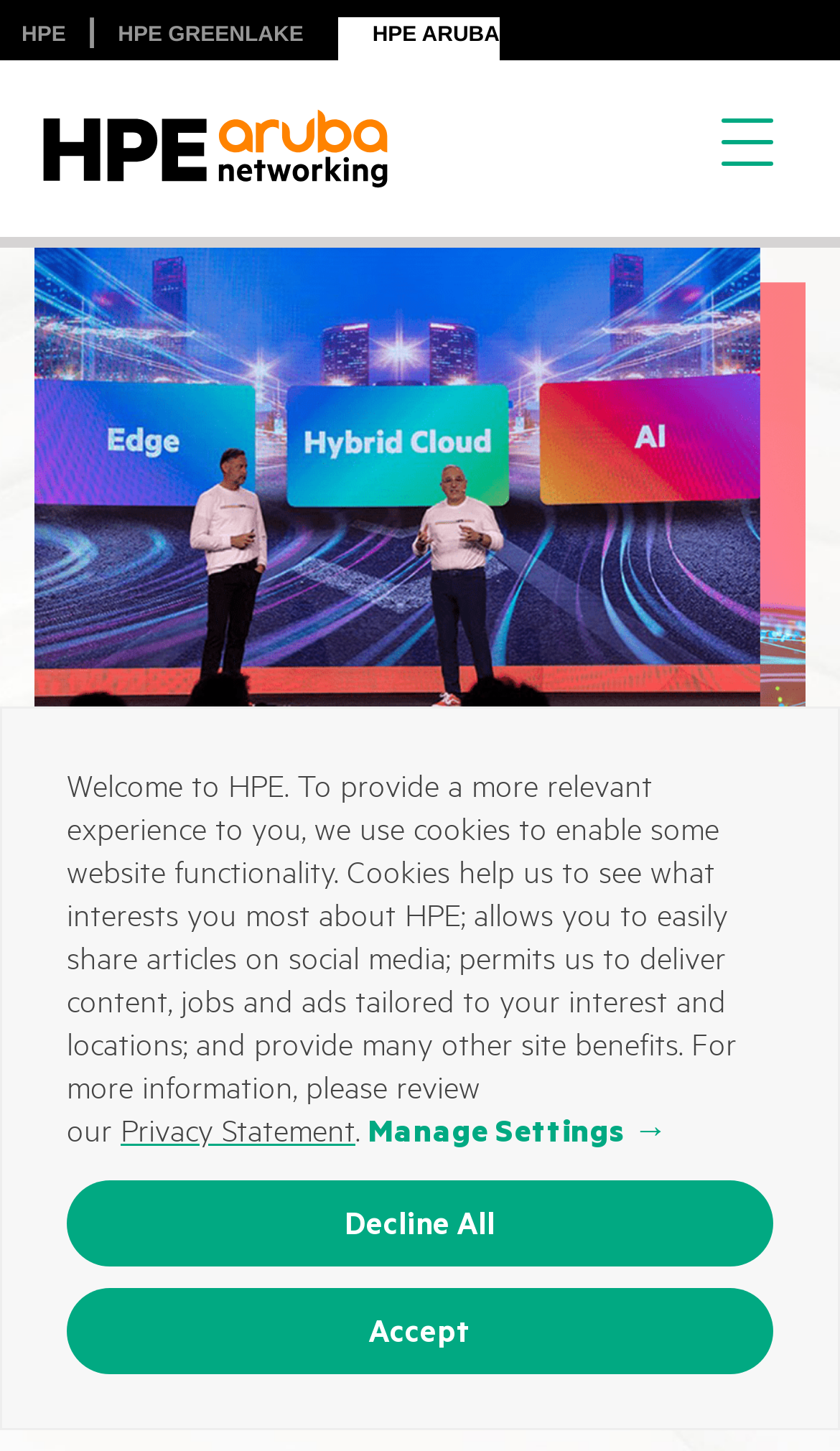Answer the question in one word or a short phrase:
What is the event name?

Atmosphere 2024